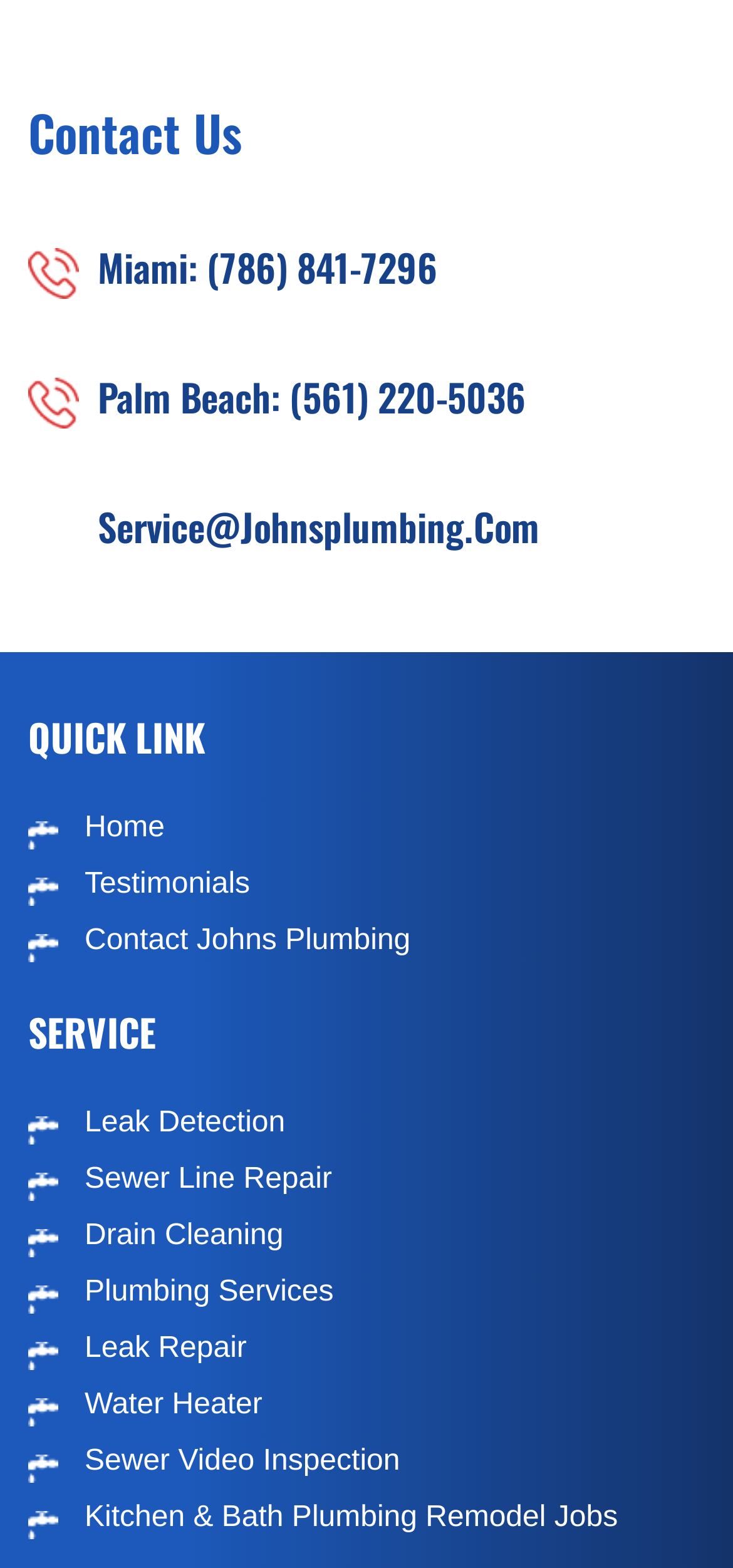Find the bounding box coordinates of the element's region that should be clicked in order to follow the given instruction: "Learn about leak detection service". The coordinates should consist of four float numbers between 0 and 1, i.e., [left, top, right, bottom].

[0.038, 0.705, 0.389, 0.726]